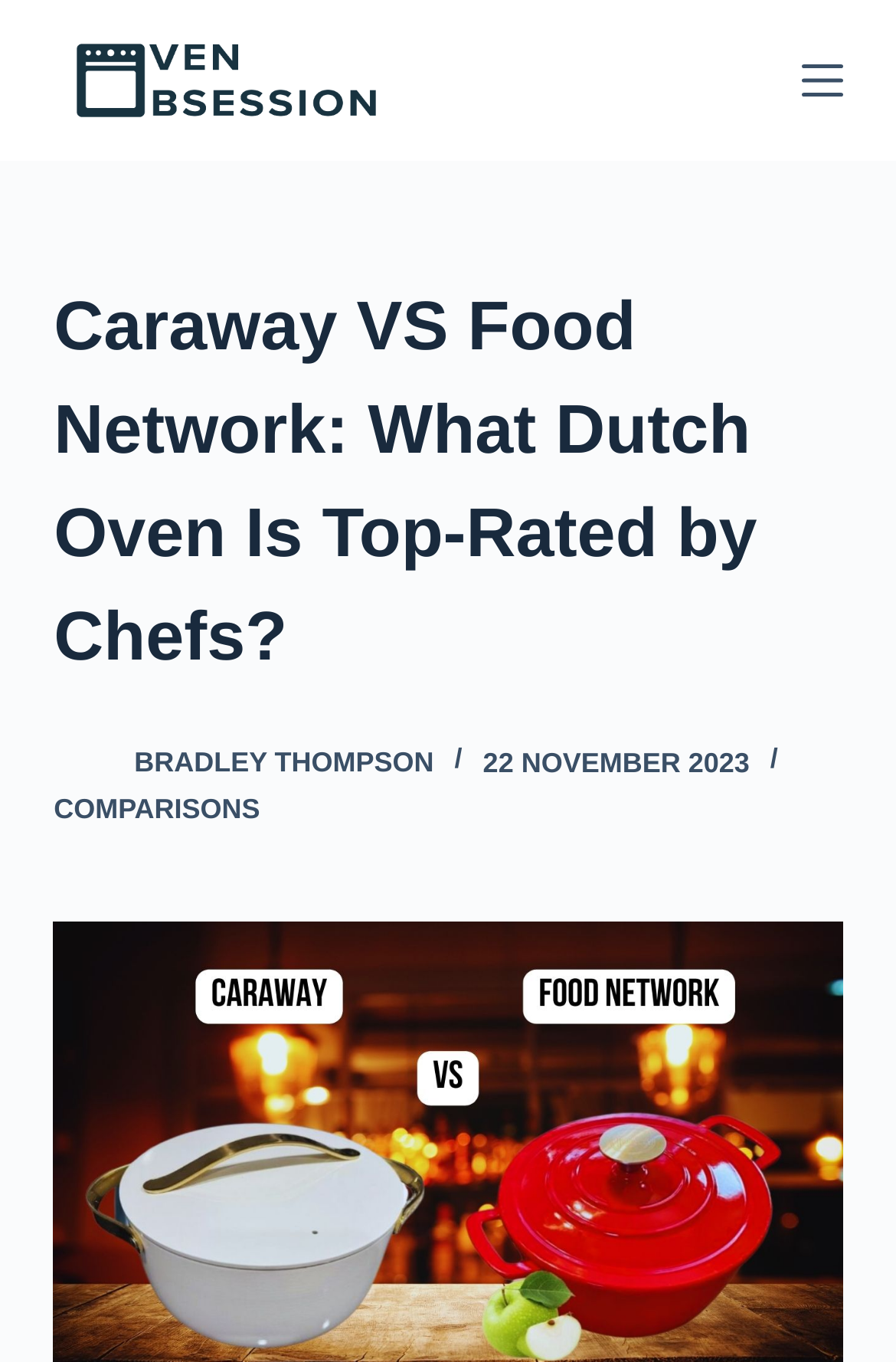Locate the bounding box coordinates for the element described below: "Bradley Thompson". The coordinates must be four float values between 0 and 1, formatted as [left, top, right, bottom].

[0.15, 0.548, 0.484, 0.571]